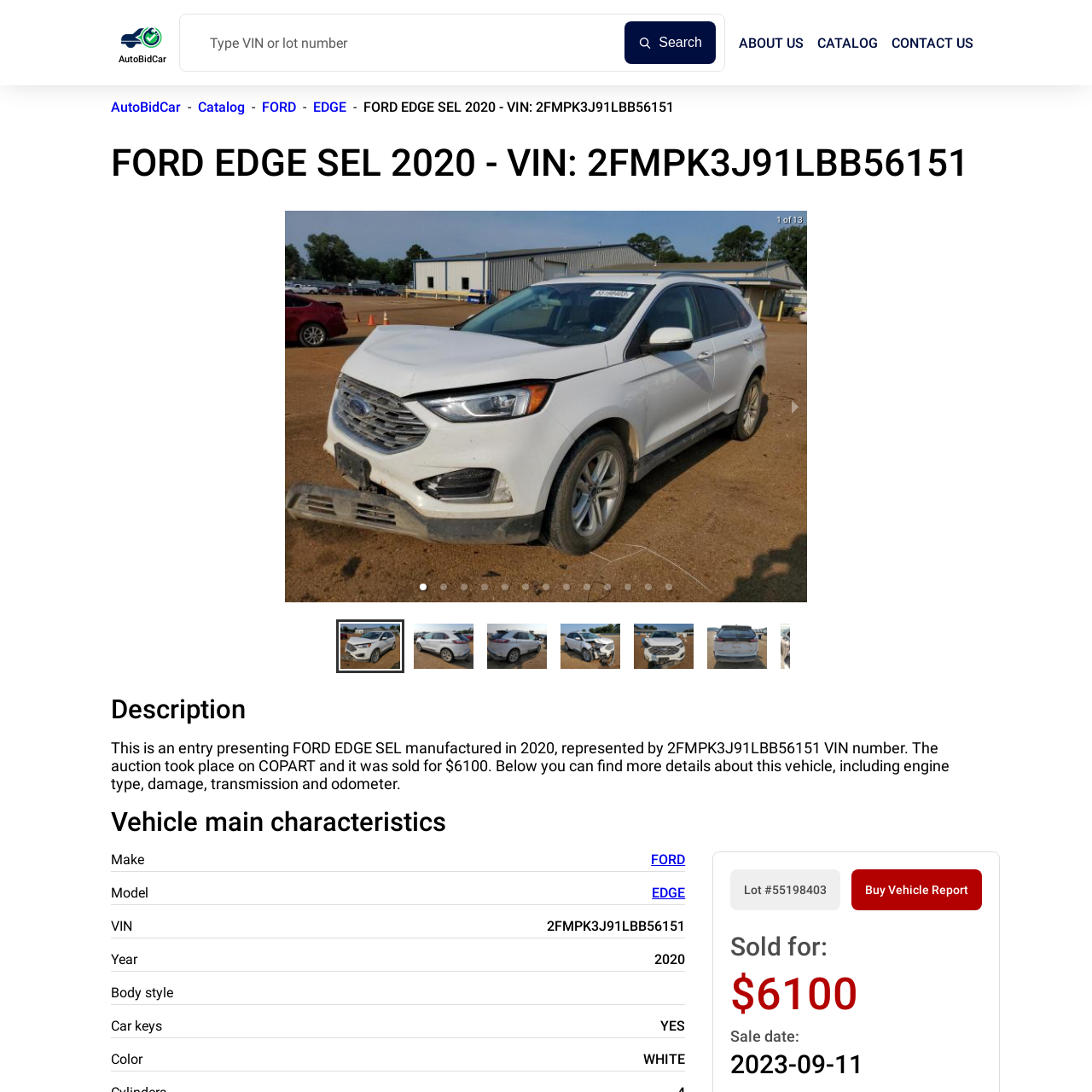What was the selling price of the vehicle?
Study the image framed by the red bounding box and answer the question in detail, relying on the visual clues provided.

The caption provides the selling price of the vehicle, which is $6100. This is the amount that the highest bidder paid to secure the vehicle in the auction.